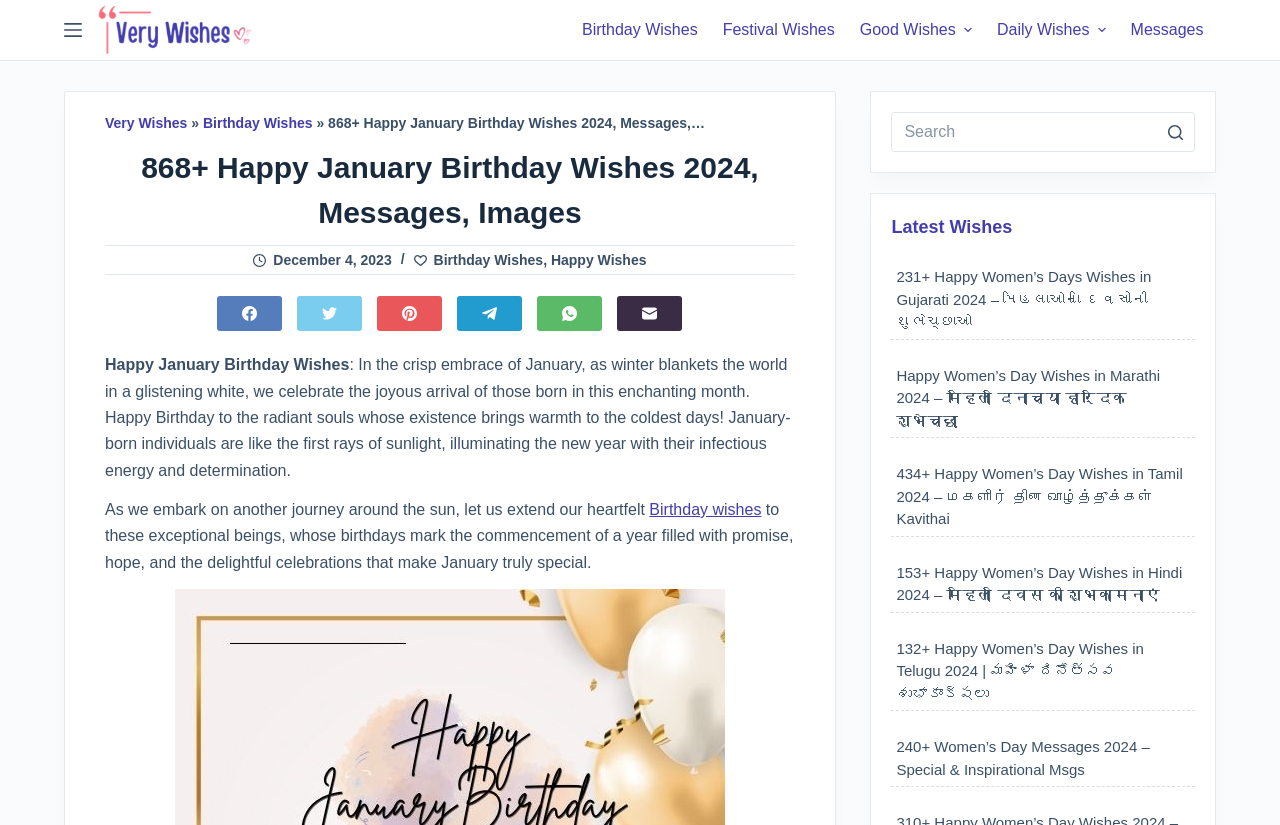Please find and generate the text of the main heading on the webpage.

868+ Happy January Birthday Wishes 2024, Messages, Images